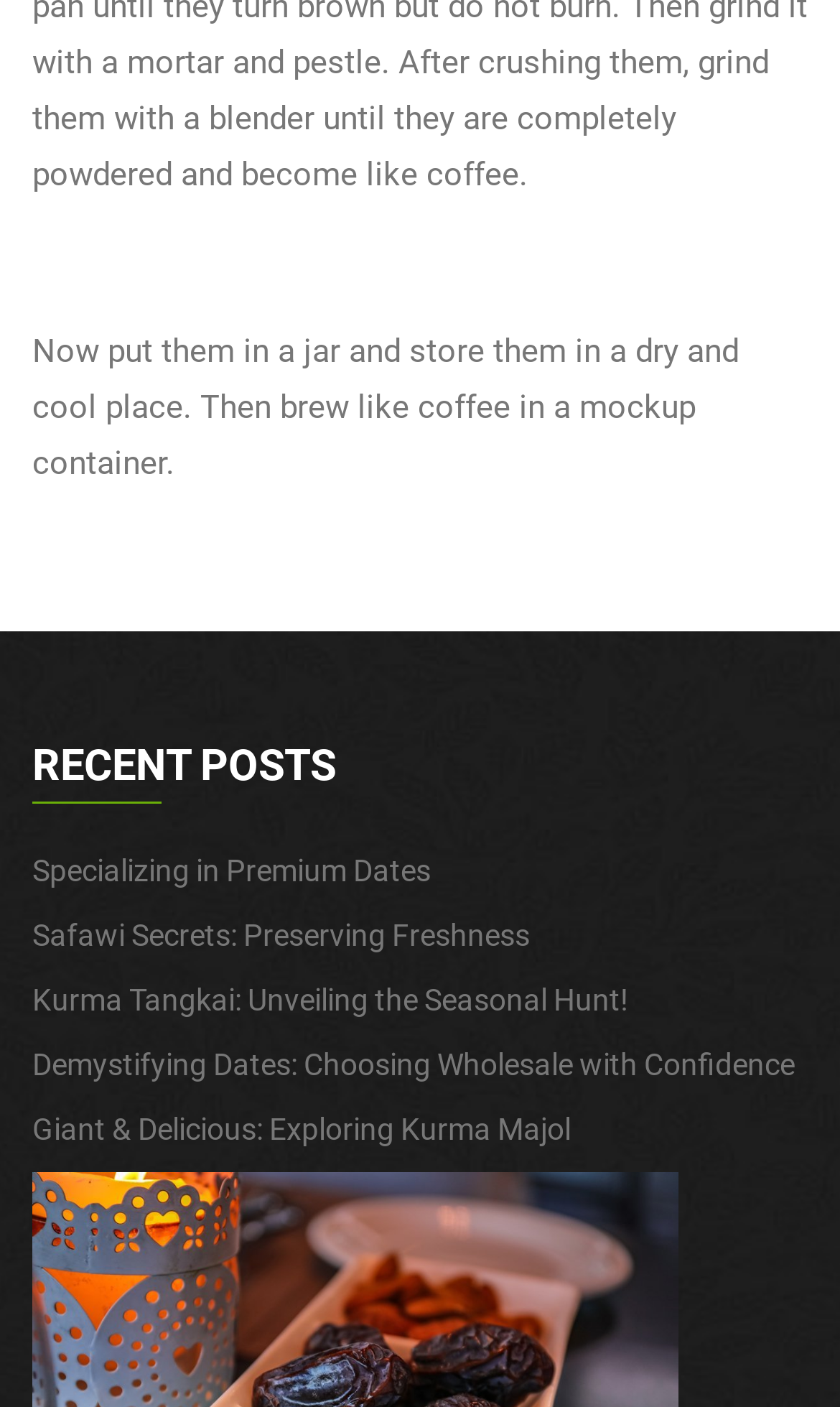Reply to the question with a brief word or phrase: How many recent posts are listed?

5